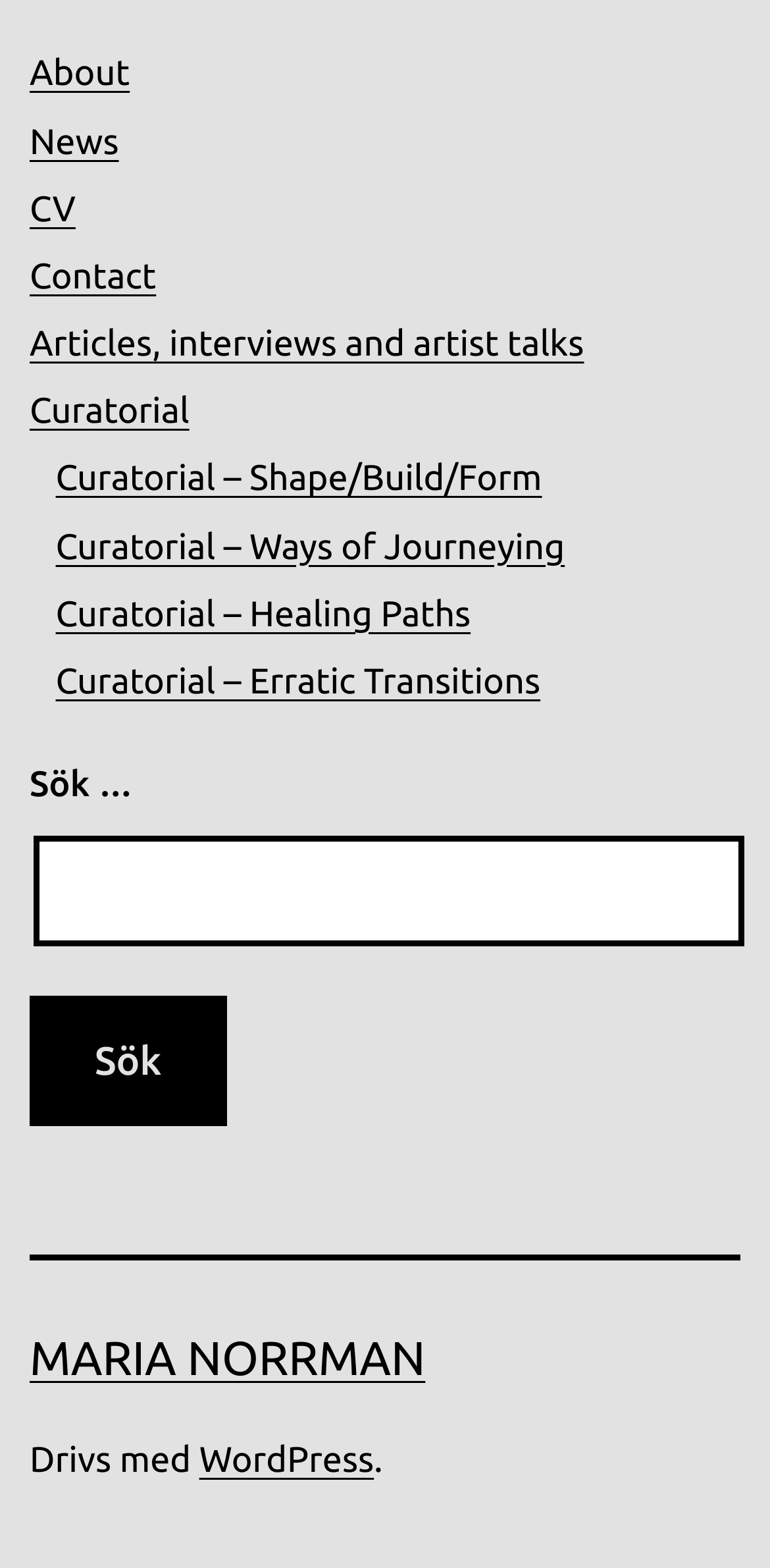Determine the bounding box coordinates of the clickable area required to perform the following instruction: "visit curatorial page". The coordinates should be represented as four float numbers between 0 and 1: [left, top, right, bottom].

[0.038, 0.25, 0.246, 0.275]